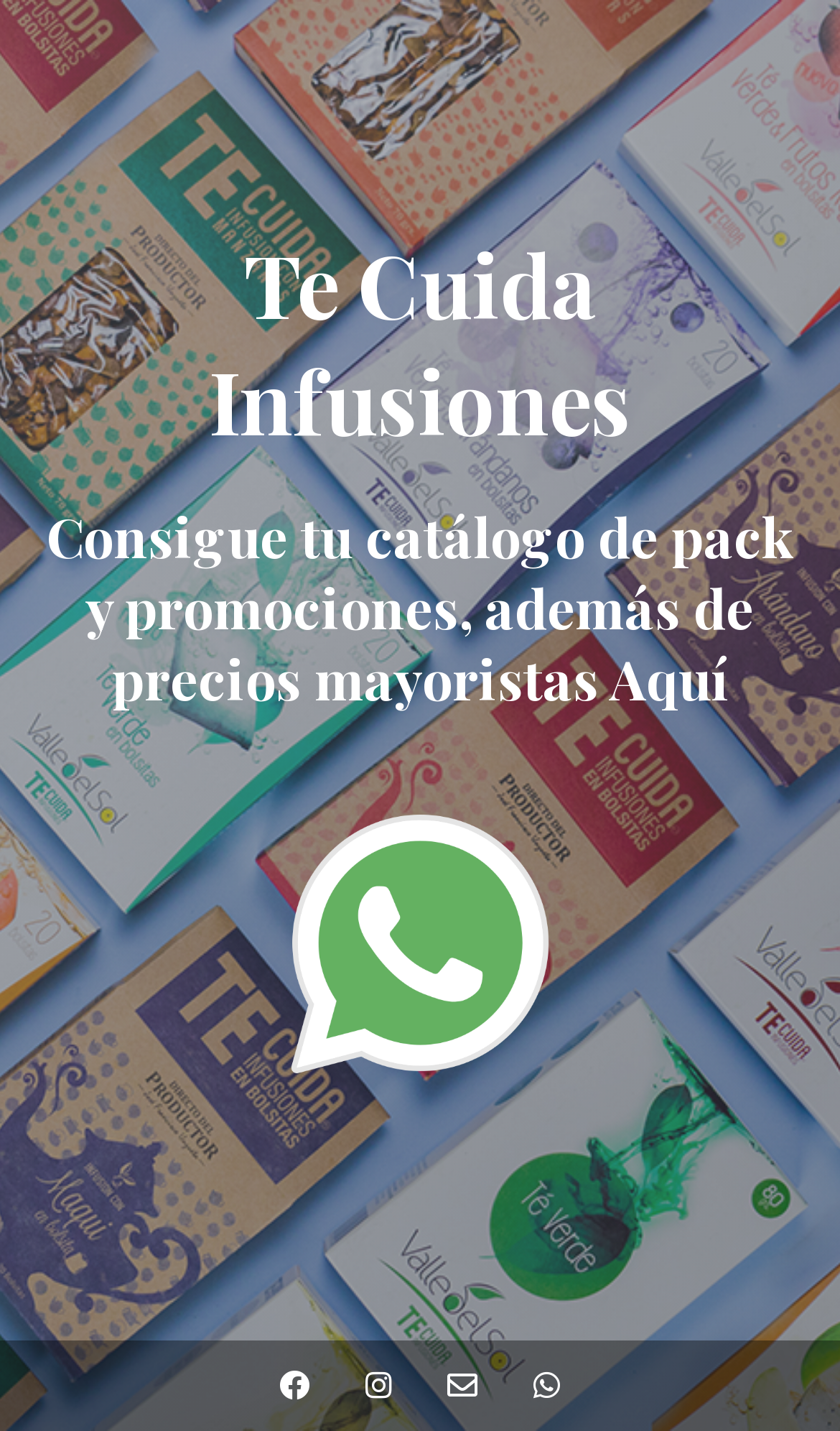Please provide the main heading of the webpage content.

Te Cuida Infusiones